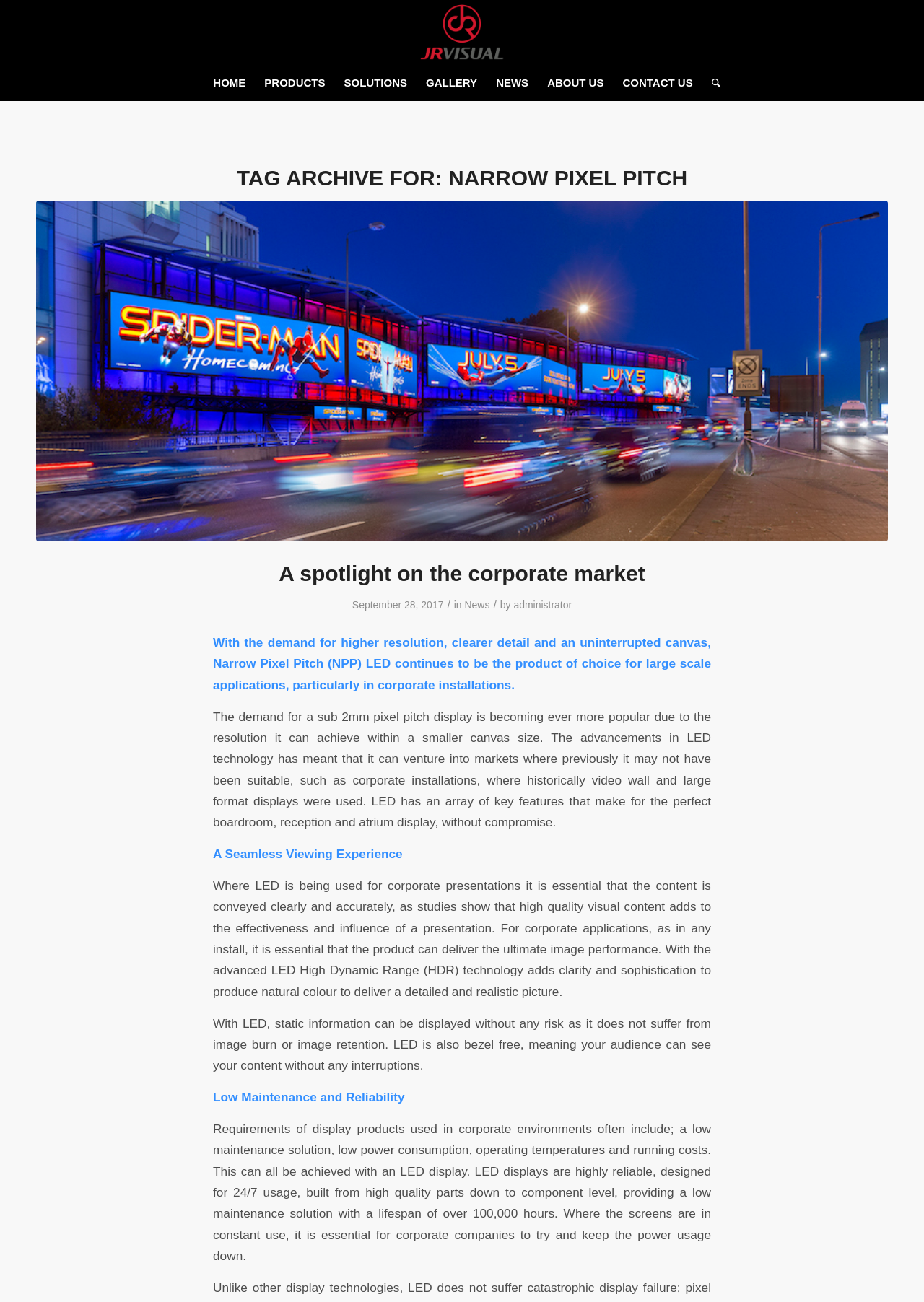Determine the coordinates of the bounding box for the clickable area needed to execute this instruction: "Click on ABOUT US".

[0.582, 0.05, 0.664, 0.078]